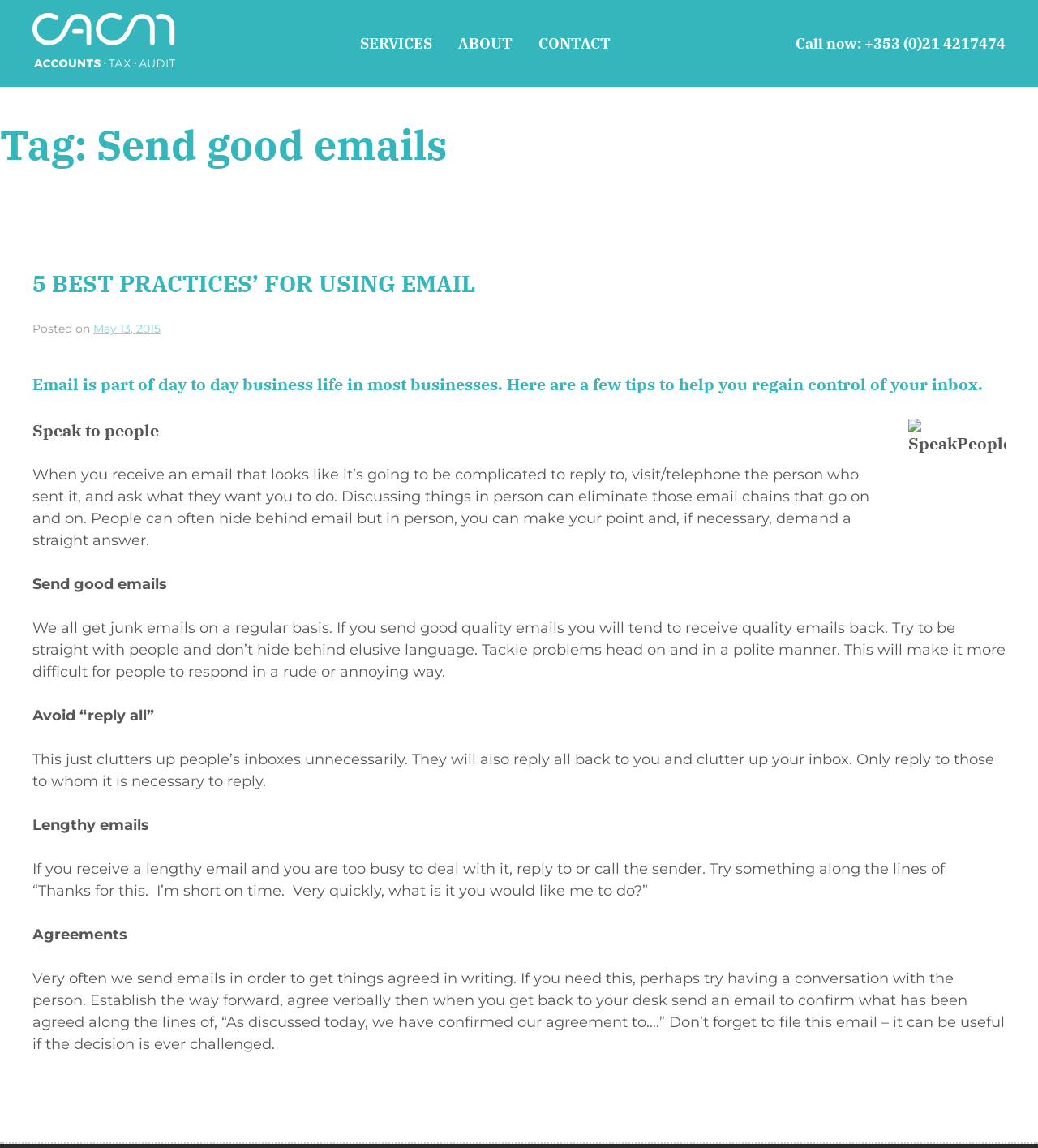Please identify the bounding box coordinates of the clickable region that I should interact with to perform the following instruction: "Click CACM Accounts". The coordinates should be expressed as four float numbers between 0 and 1, i.e., [left, top, right, bottom].

[0.031, 0.011, 0.169, 0.065]